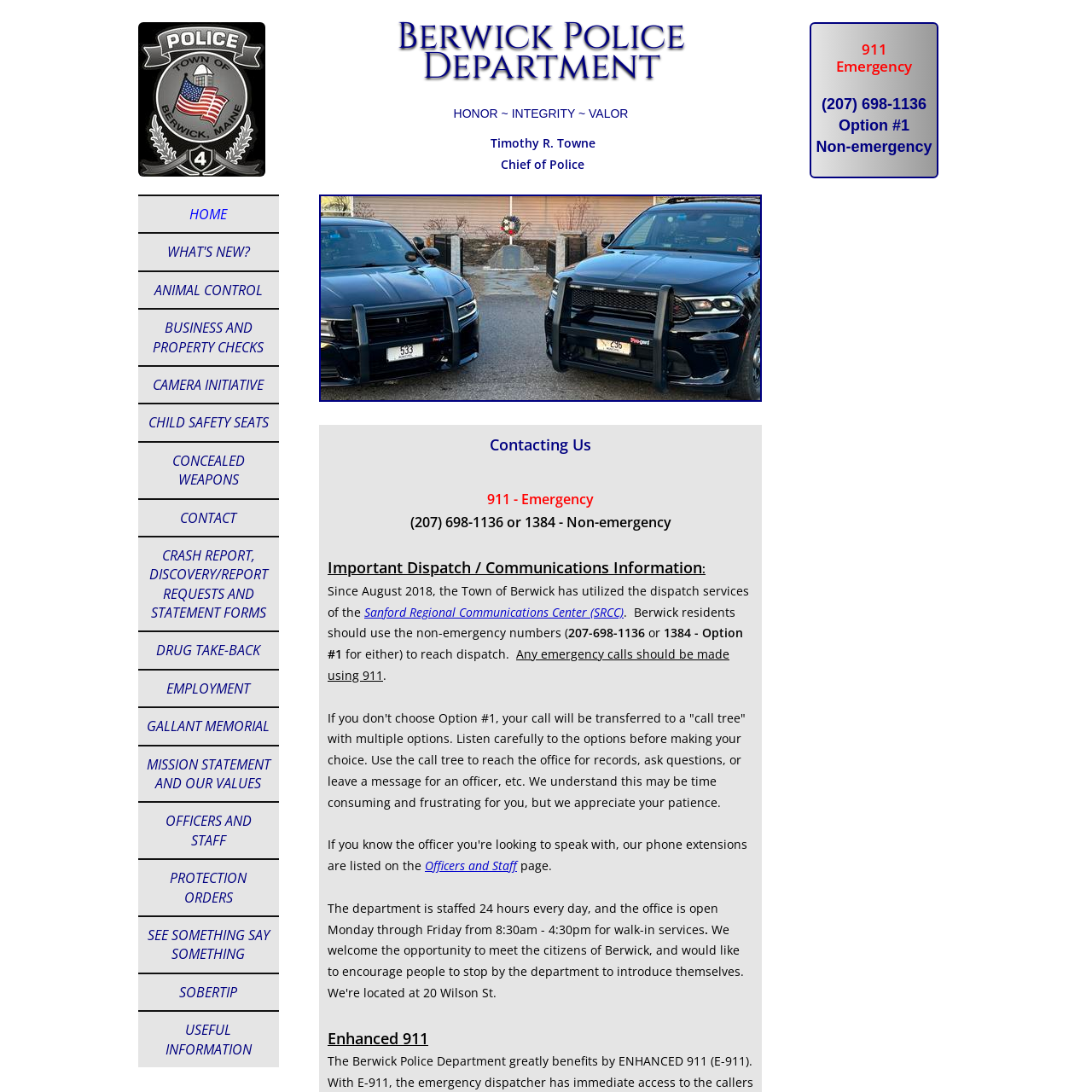Explain the webpage in detail.

The webpage is about the Berwick Police Department in Berwick, Maine. At the top, there is a heading with the department's name, followed by a smaller heading with the chief of police's name, Timothy R. Towne, and his title. Below this, there is a motto "HONOR ~ INTEGRITY ~ VALOR" and a small image.

On the left side of the page, there is a navigation menu with 17 links to different sections, including "HOME", "WHAT'S NEW?", "ANIMAL CONTROL", and "OFFICERS AND STAFF", among others.

In the main content area, there are several headings and paragraphs of text. The first heading is "911 - Emergency" with the phone number "(207) 698-1136" and an option to choose for non-emergency calls. Below this, there is a paragraph explaining the importance of using the correct phone number for emergency and non-emergency calls.

Further down, there is a heading "Contacting Us" with a paragraph explaining how to reach the dispatch center and the office hours for walk-in services. There is also a link to the "Officers and Staff" page.

Additionally, there is a section about "Enhanced 911" and a large image taking up most of the top half of the page.